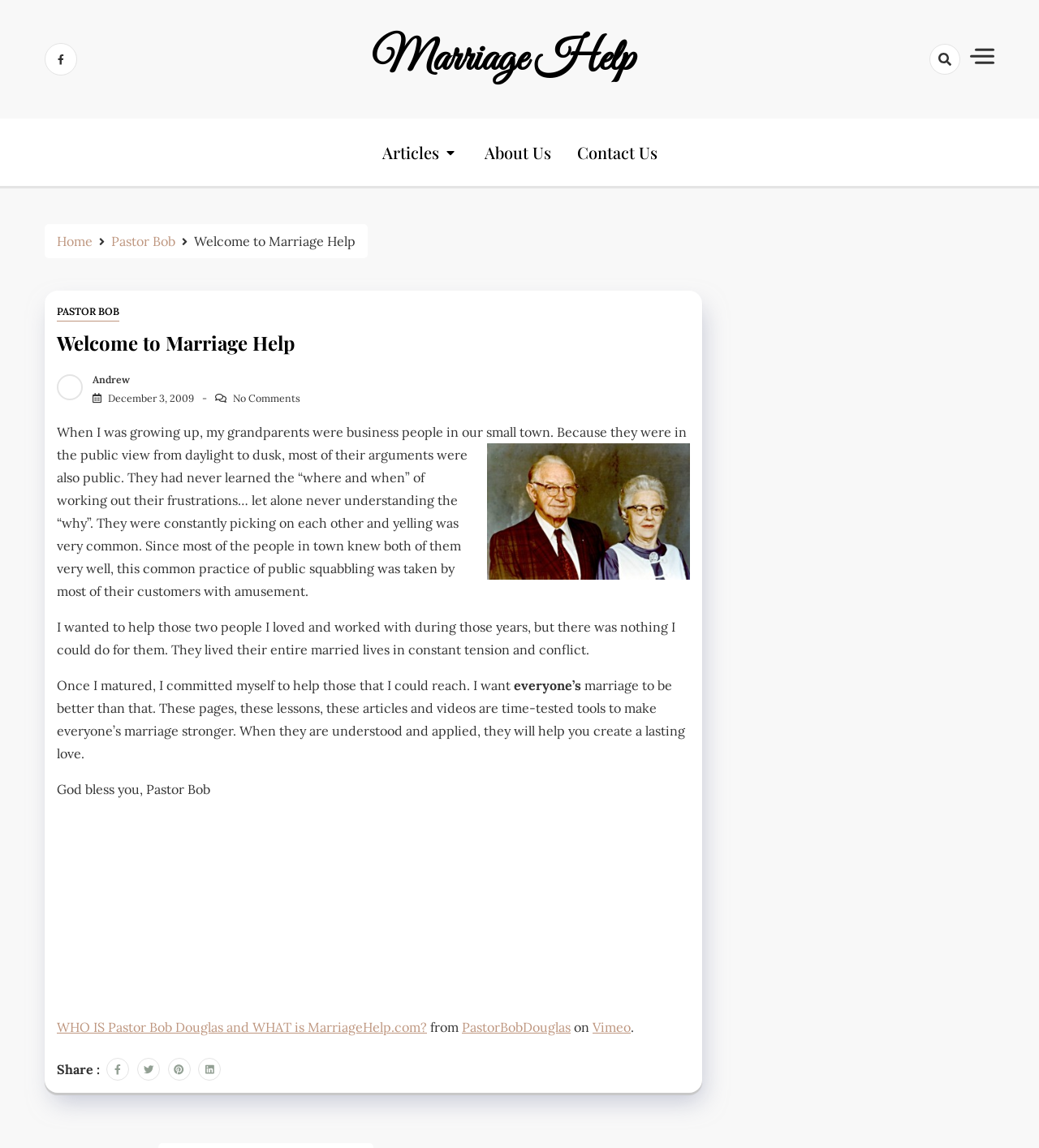Give a one-word or one-phrase response to the question: 
Who is the target audience of the website?

Everyone